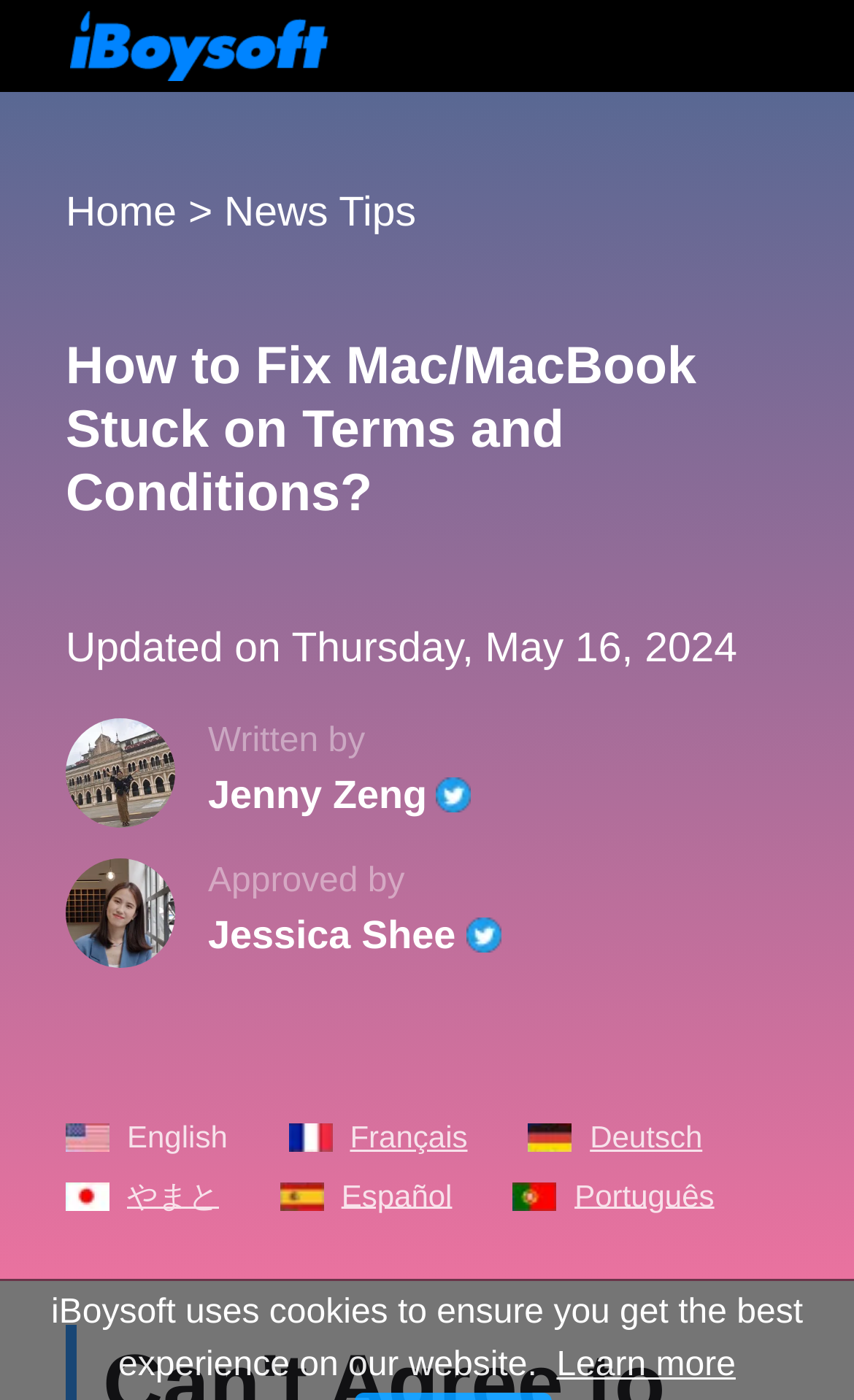Specify the bounding box coordinates of the region I need to click to perform the following instruction: "click the Learn more link". The coordinates must be four float numbers in the range of 0 to 1, i.e., [left, top, right, bottom].

[0.652, 0.962, 0.861, 0.989]